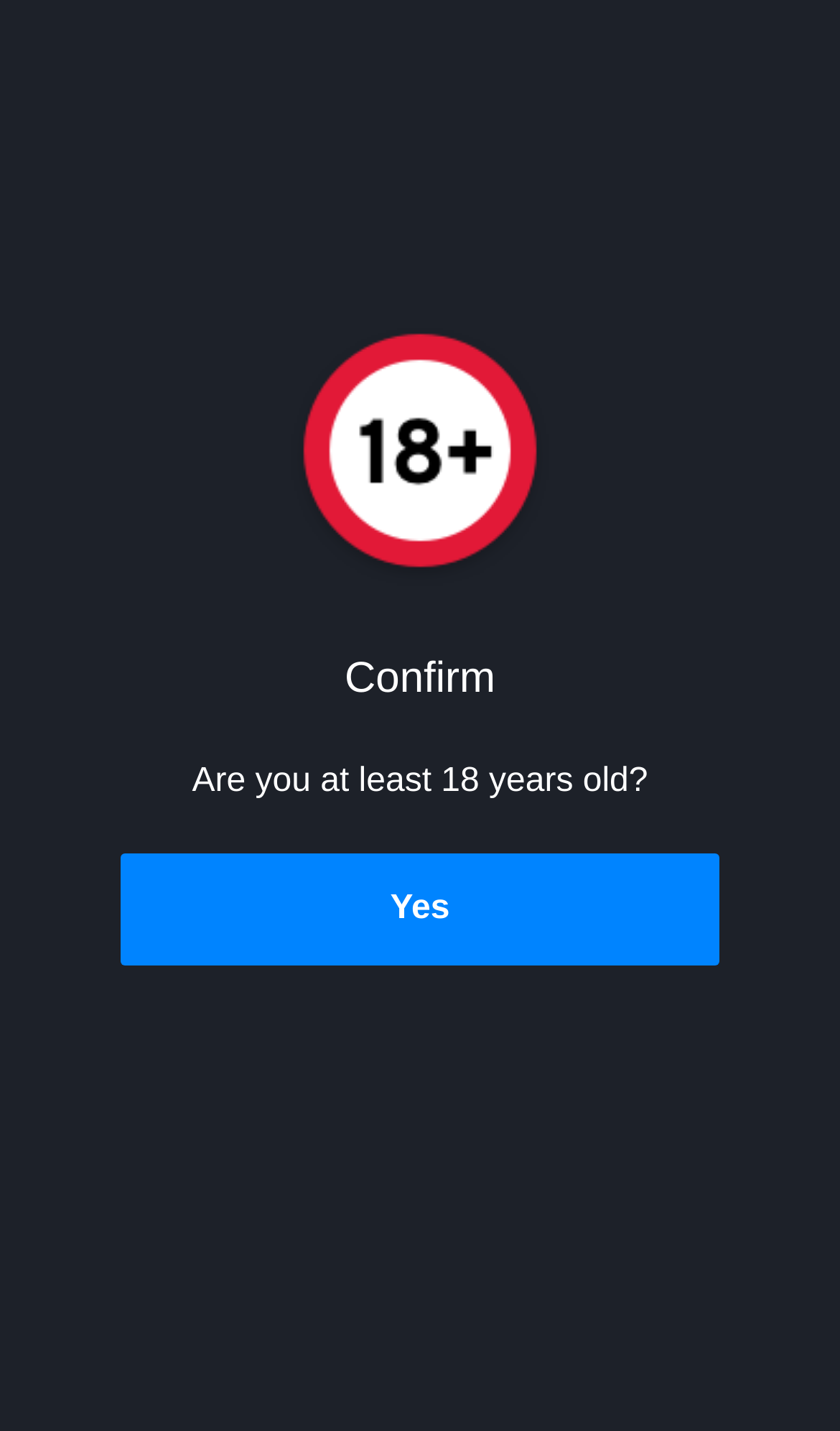What is the text above the 'Yes' button?
Utilize the image to construct a detailed and well-explained answer.

The text above the 'Yes' button is 'Are you at least 18 years old?' which is a question asking about the user's age.